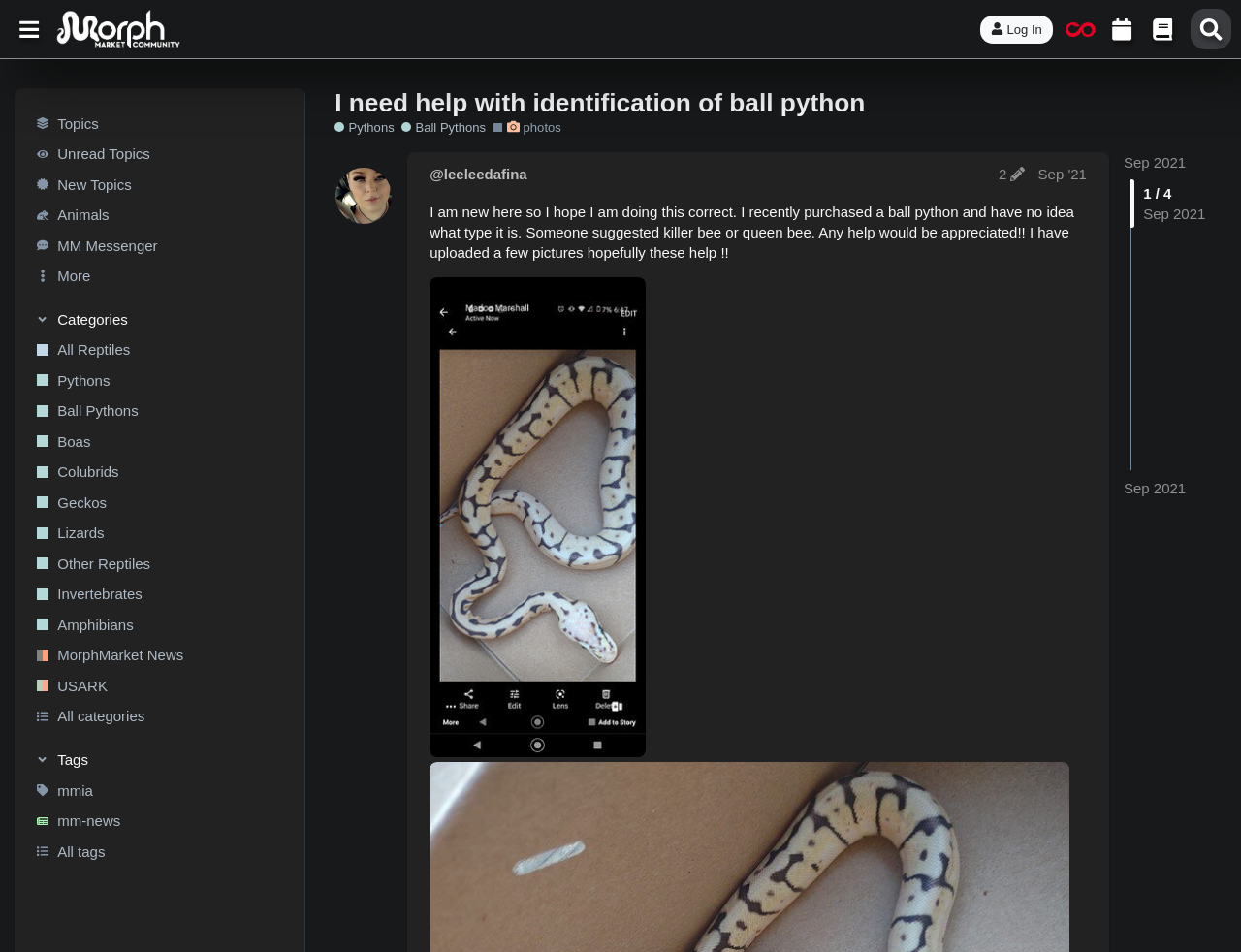Please locate and generate the primary heading on this webpage.

I need help with identification of ball python